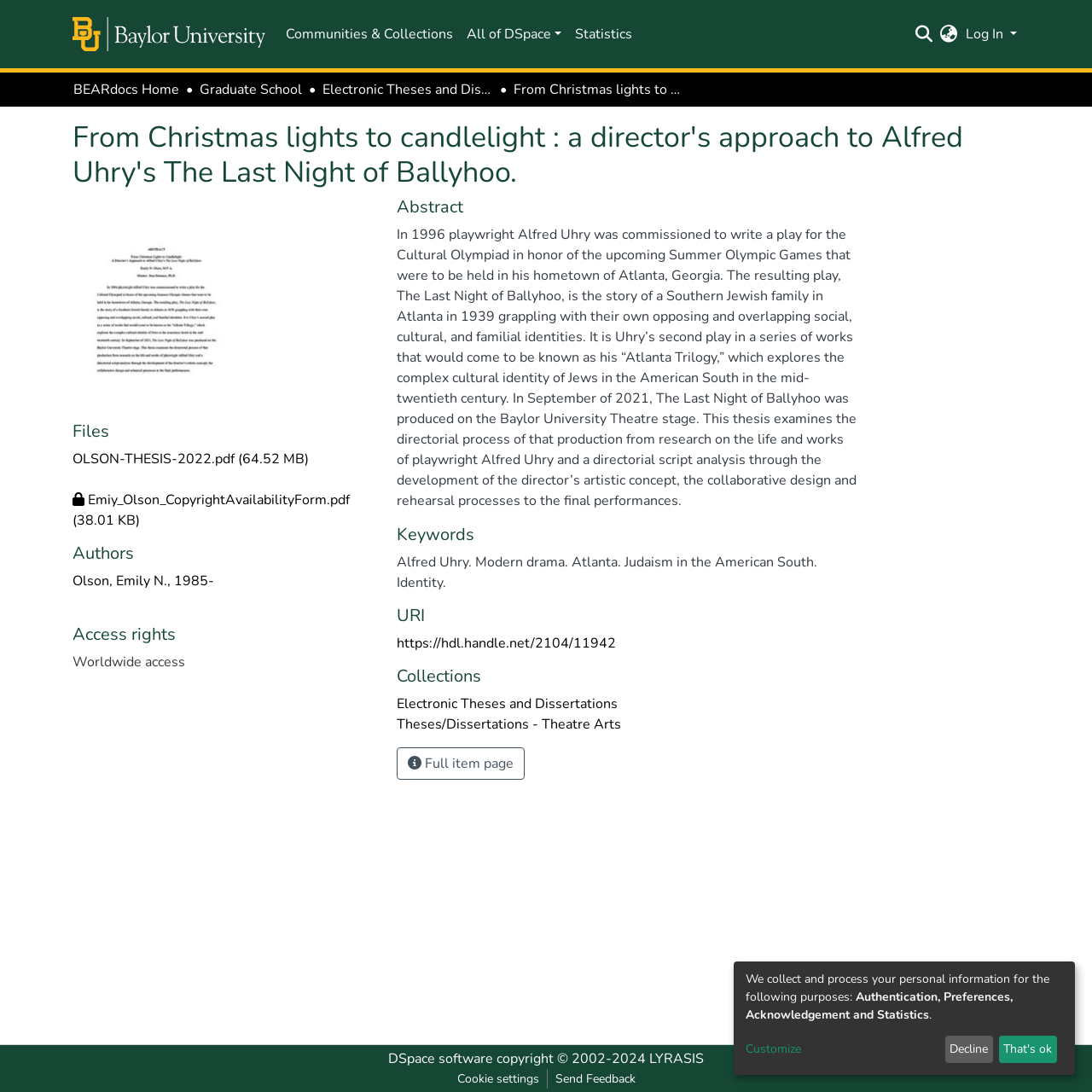Reply to the question with a brief word or phrase: What is the name of the thesis?

From Christmas lights to candlelight